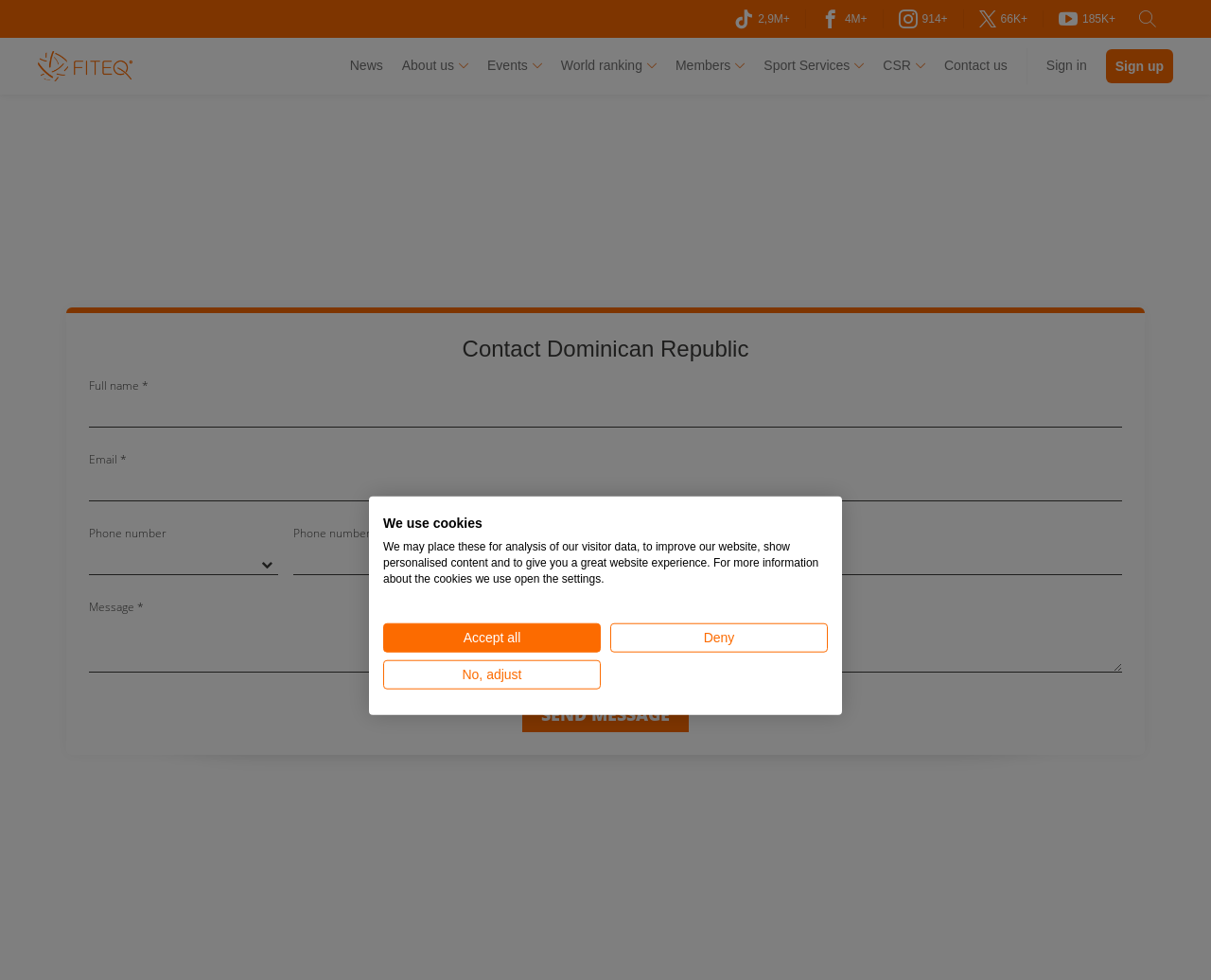Given the description Federations, predict the bounding box coordinates of the UI element. Ensure the coordinates are in the format (top-left x, top-left y, bottom-right x, bottom-right y) and all values are between 0 and 1.

[0.527, 0.091, 0.646, 0.108]